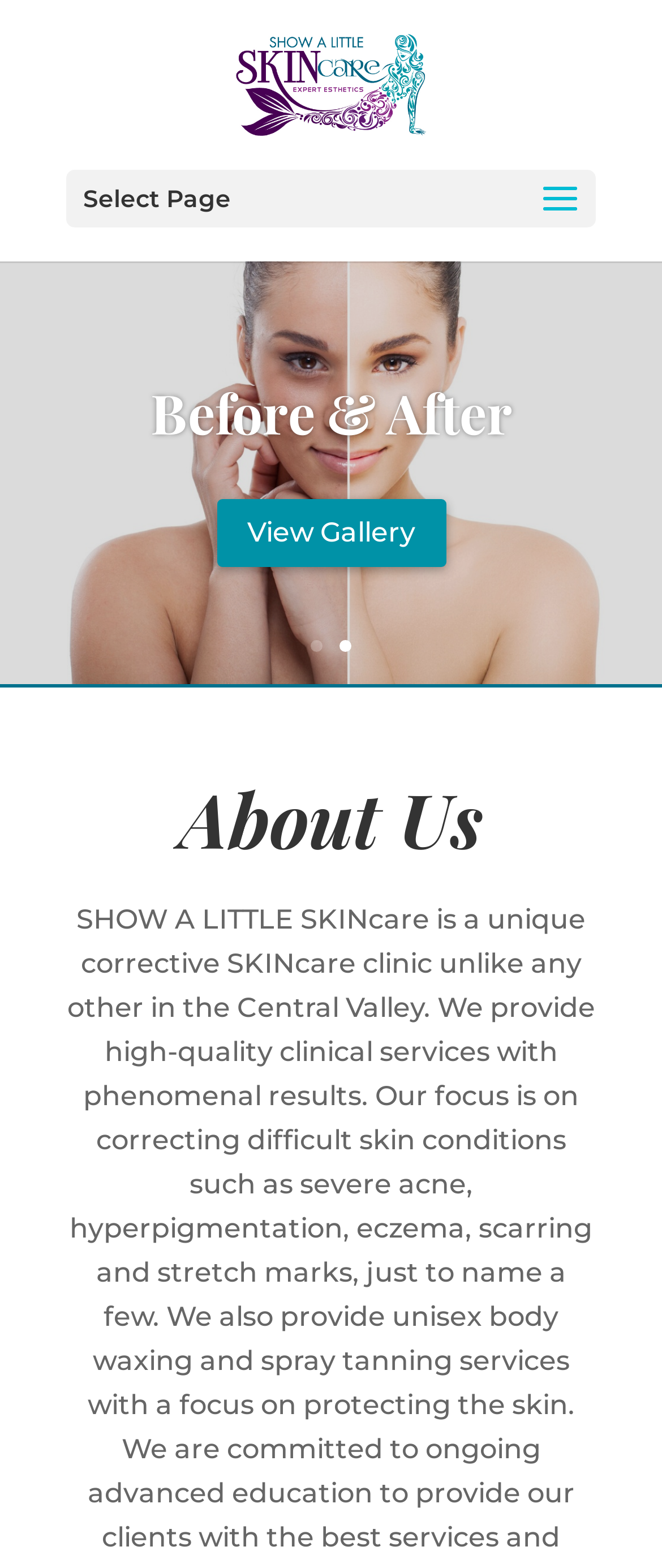Locate the bounding box for the described UI element: "alt="SHOW A LITTLE SKINcare"". Ensure the coordinates are four float numbers between 0 and 1, formatted as [left, top, right, bottom].

[0.357, 0.042, 0.643, 0.063]